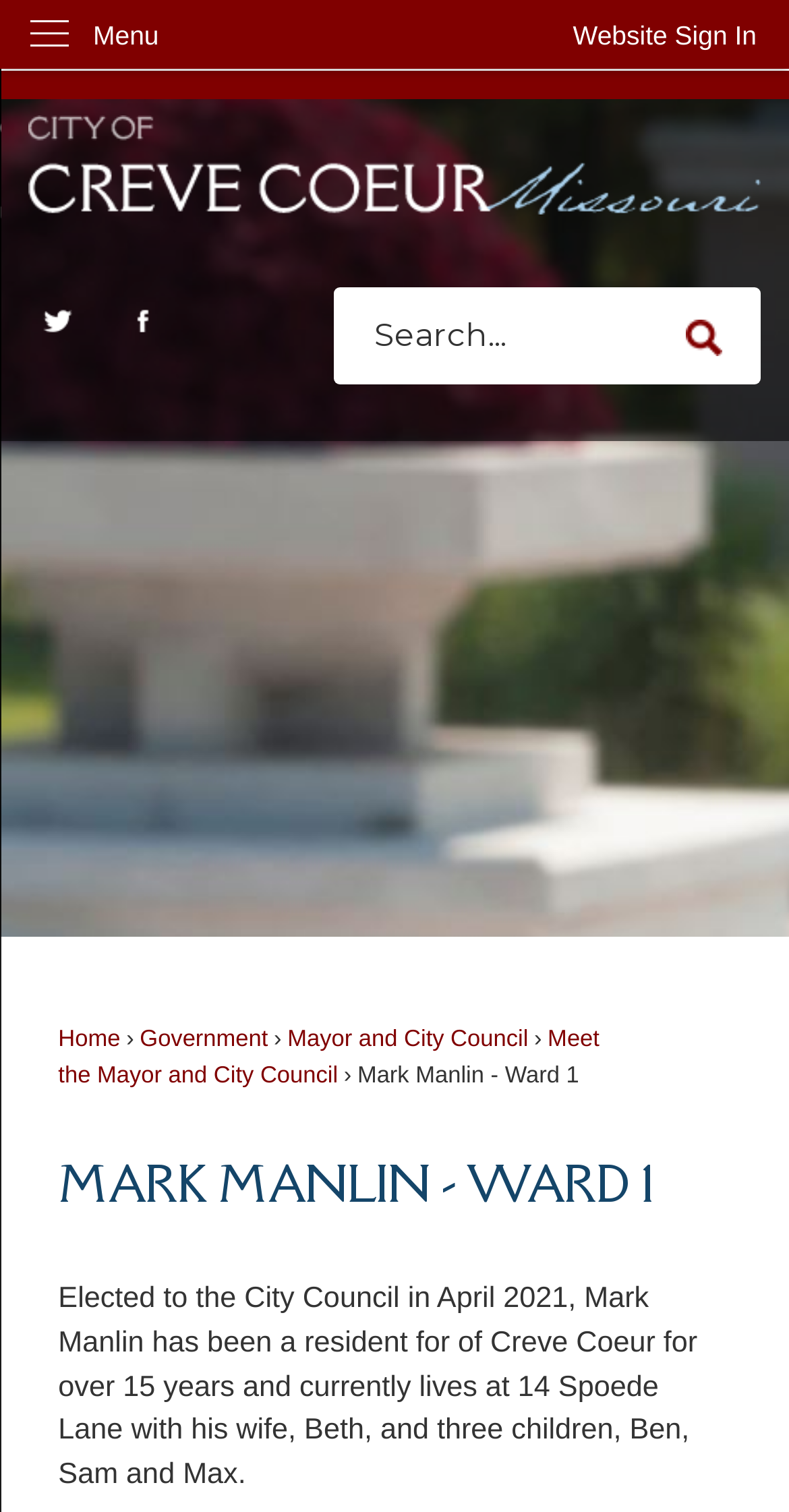How long has Mark Manlin been a resident of Creve Coeur?
Please give a detailed and elaborate answer to the question based on the image.

I found the answer by reading the static text which states that Mark Manlin 'has been a resident of Creve Coeur for over 15 years'.